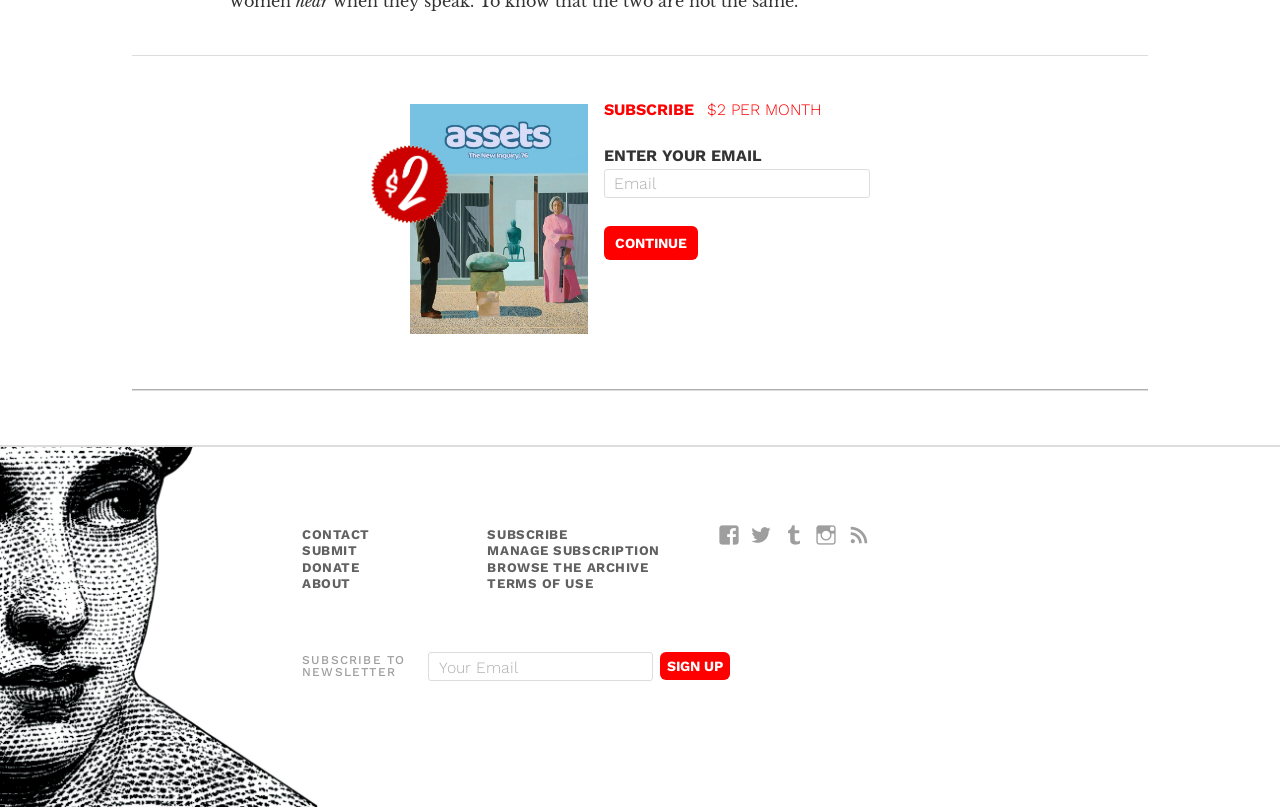Use one word or a short phrase to answer the question provided: 
What is the purpose of the textbox in the footer?

Email subscription